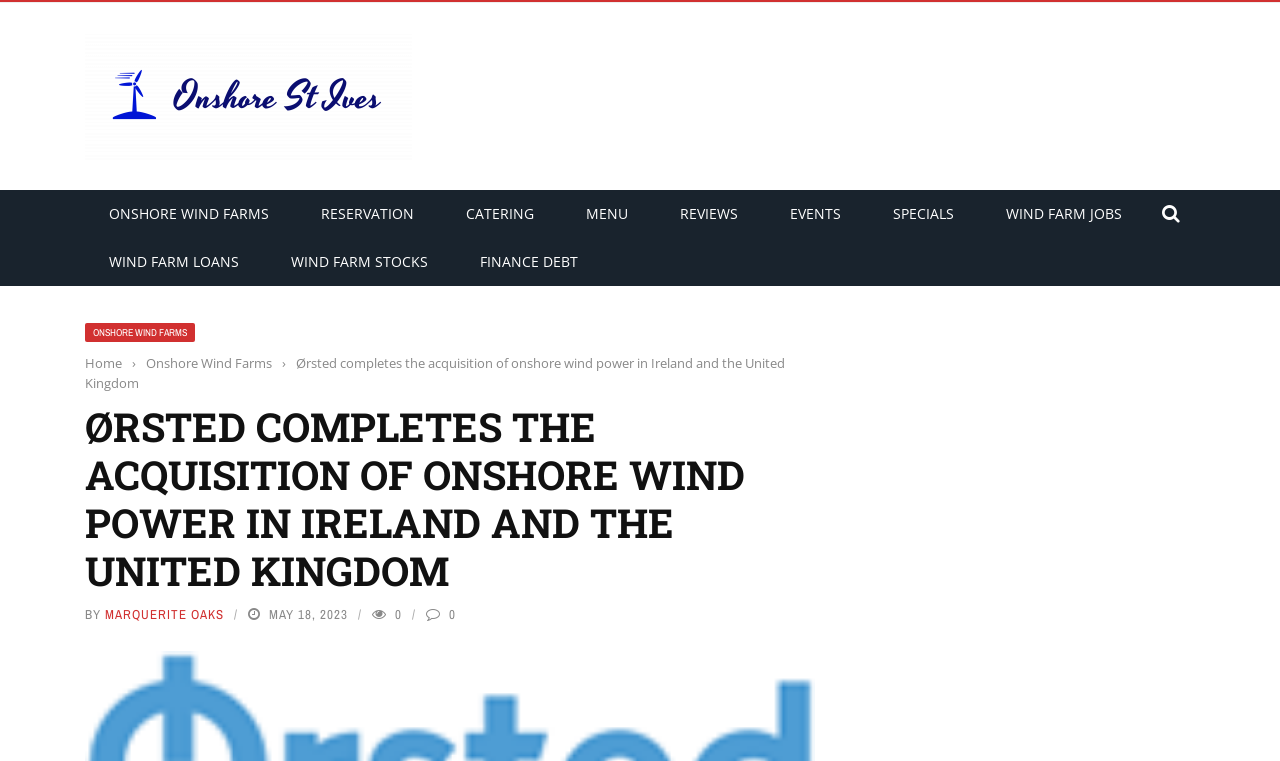Provide a brief response to the question below using a single word or phrase: 
What is the logo of the website?

Ørsted